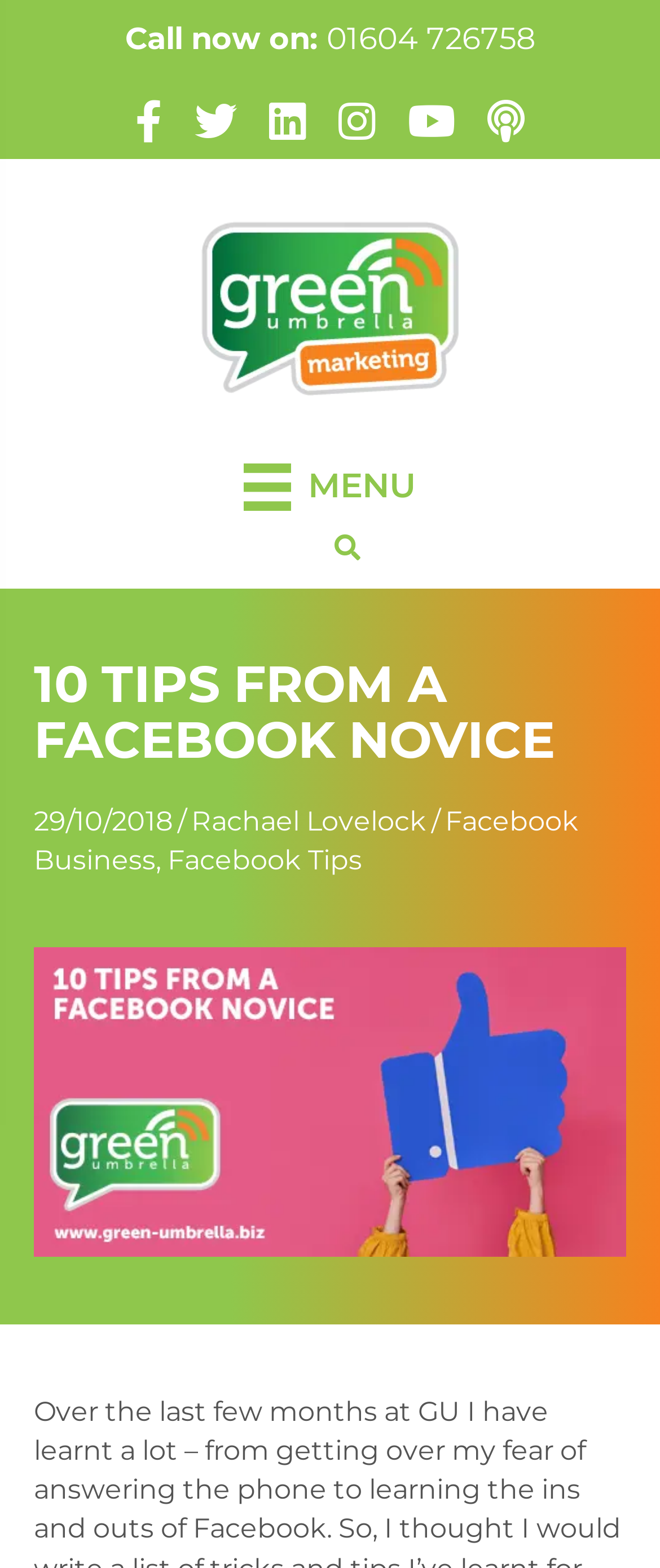Give a complete and precise description of the webpage's appearance.

The webpage appears to be a blog post or article titled "10 Tips from a Facebook Novice" by Rachael Lovelock, dated October 29, 2018. At the top-left corner, there is a call-to-action "Call now on:" with a phone number "01604 726758" next to it. Below this, there is a link to "Green Umbrella Marketing" with a logo image of the company.

To the right of the logo, there is a "MENU" button. Above the article title, there is a search bar that spans across the top of the page. The article title "10 TIPS FROM A FACEBOOK NOVICE" is prominently displayed in a large font size.

Below the title, there is a brief description of the article, which mentions that the author has learned a lot about Facebook over the last few months and is sharing a list of tricks and tips for mastering Facebook. The author's name "Rachael Lovelock" is linked, and there are also links to "Facebook Business" and "Facebook Tips" separated by commas.

The main content of the article is not explicitly described in the accessibility tree, but it is likely to be a list of tips and tricks for using Facebook effectively. At the bottom of the page, there is a large image related to the article, which takes up most of the width of the page.